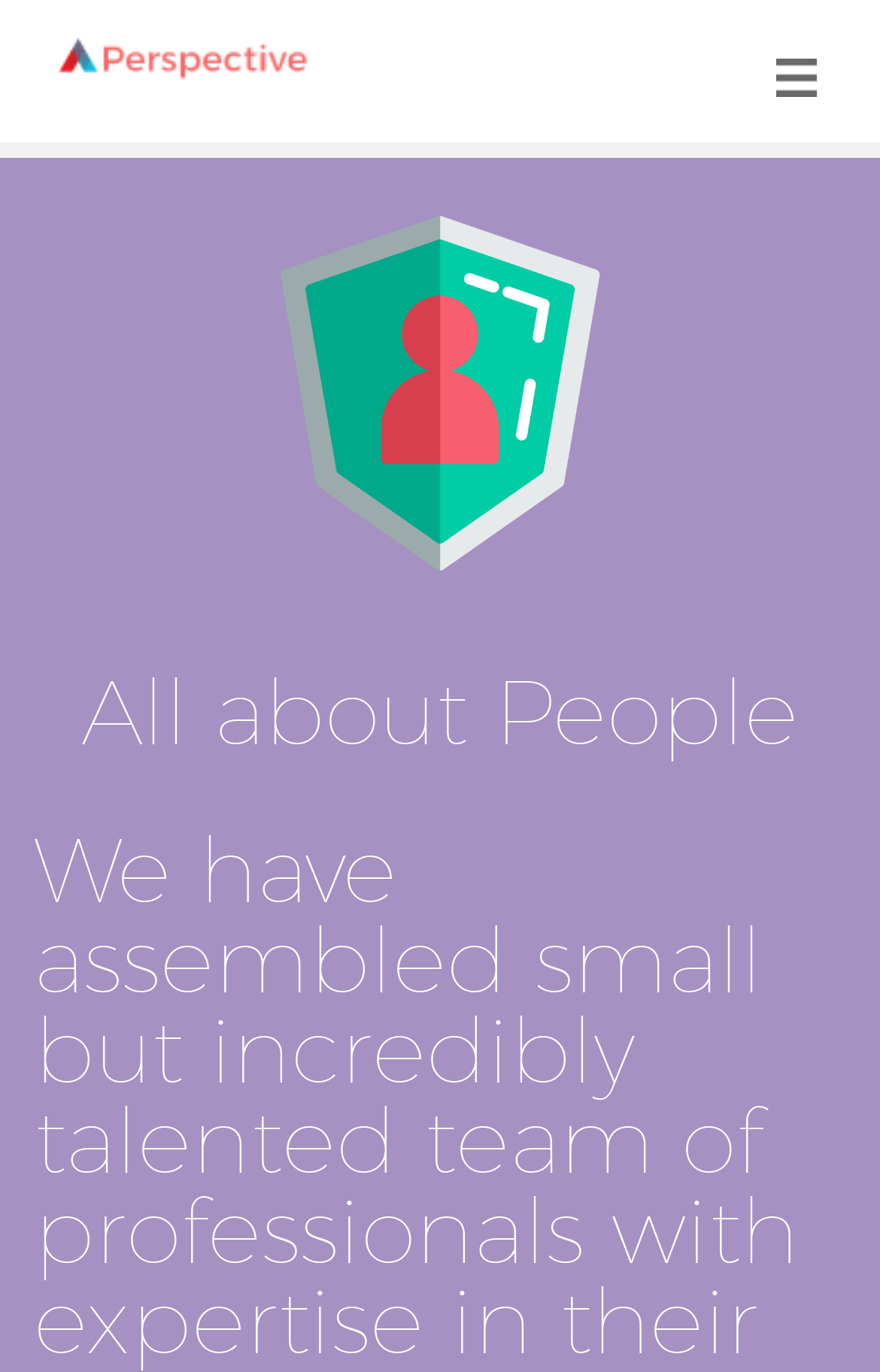Give the bounding box coordinates for the element described as: "Perspective".

[0.056, 0.023, 0.362, 0.062]